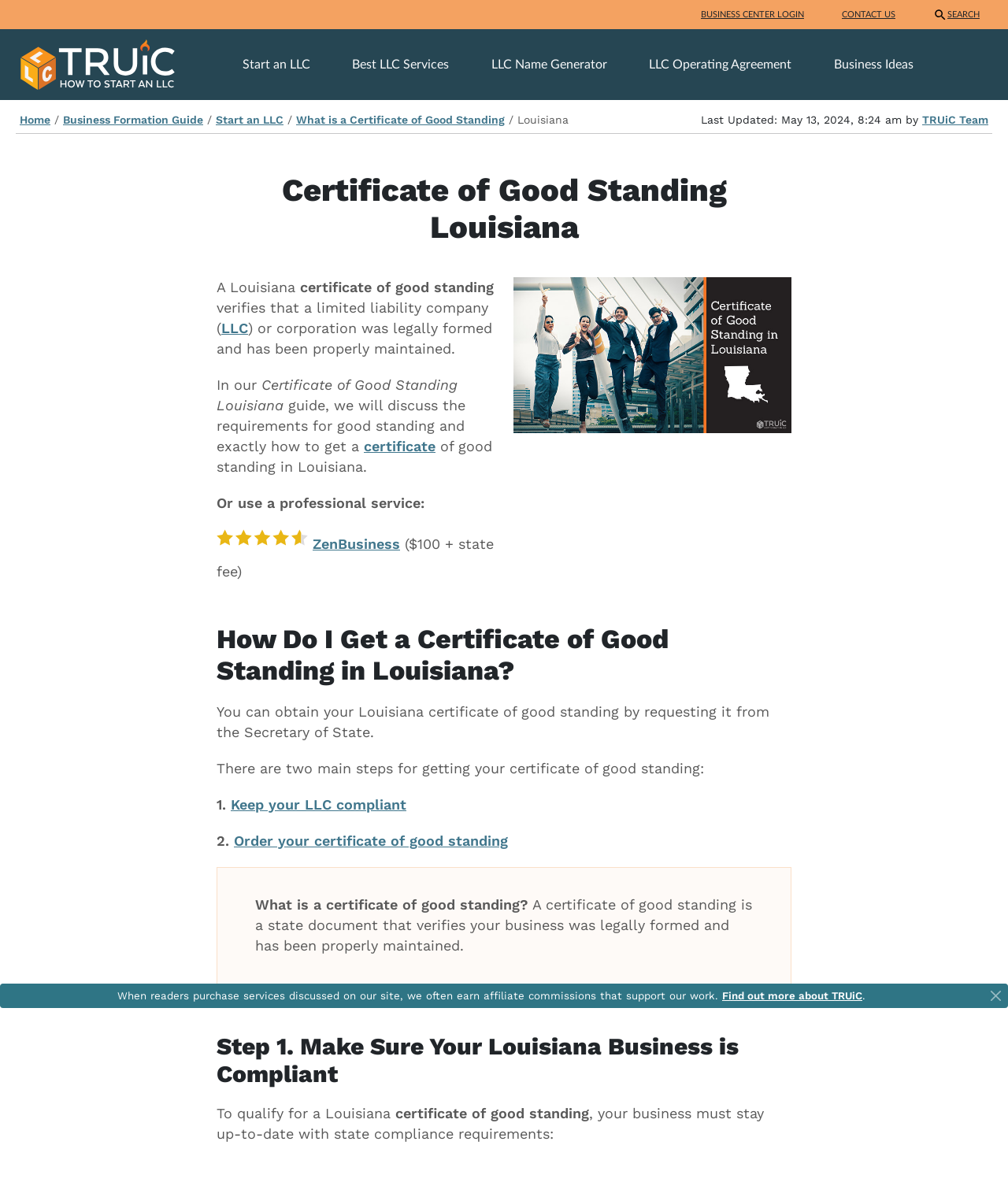Based on the image, provide a detailed and complete answer to the question: 
What is a Louisiana certificate of good standing?

Based on the webpage content, a Louisiana certificate of good standing is a state document that verifies a limited liability company (LLC) or corporation was legally formed and has been properly maintained. This information is provided in the introductory paragraph of the webpage.